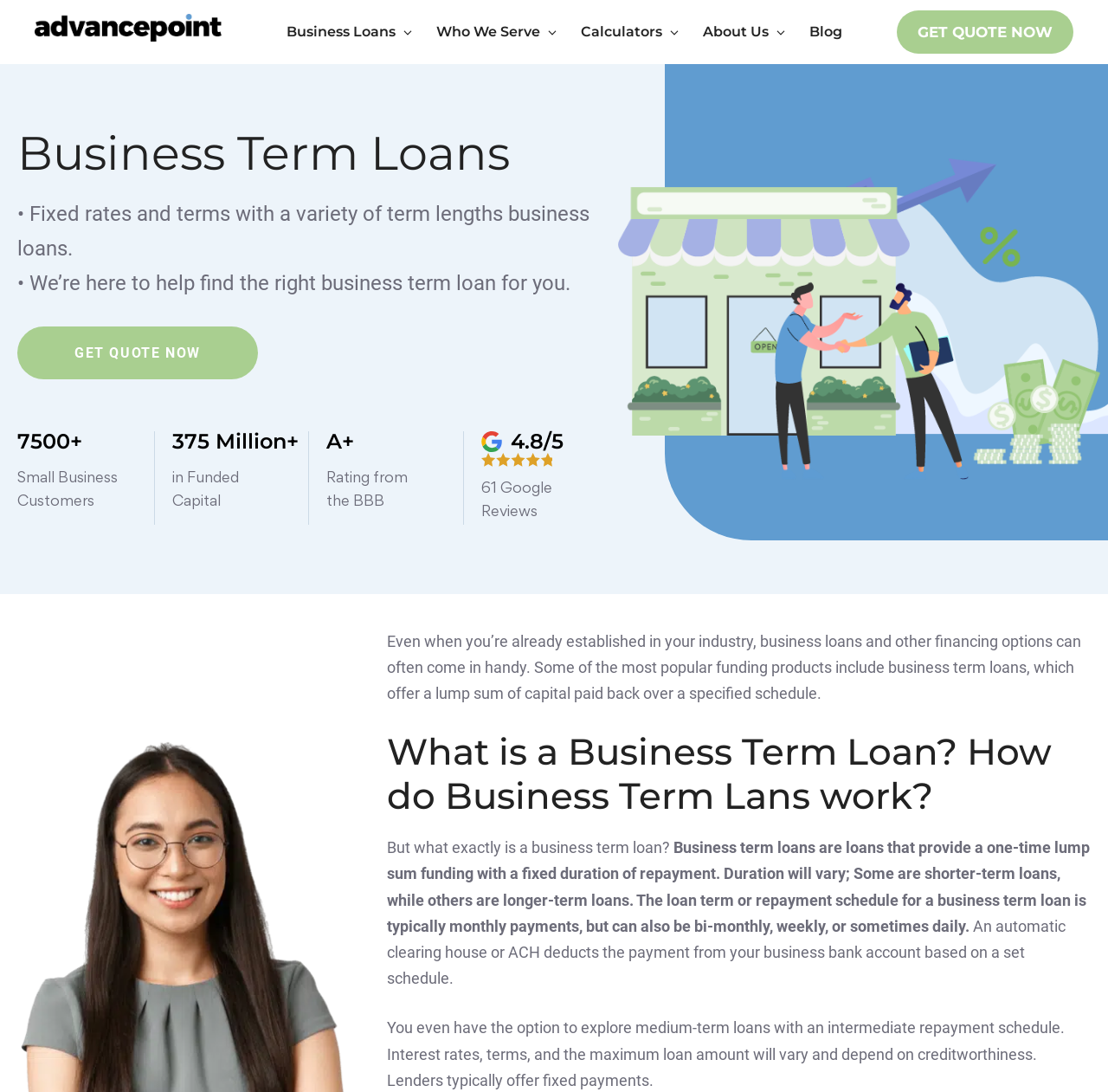What is the purpose of business term loans?
Answer the question with a single word or phrase by looking at the picture.

For emergency expenses or acquiring a new business